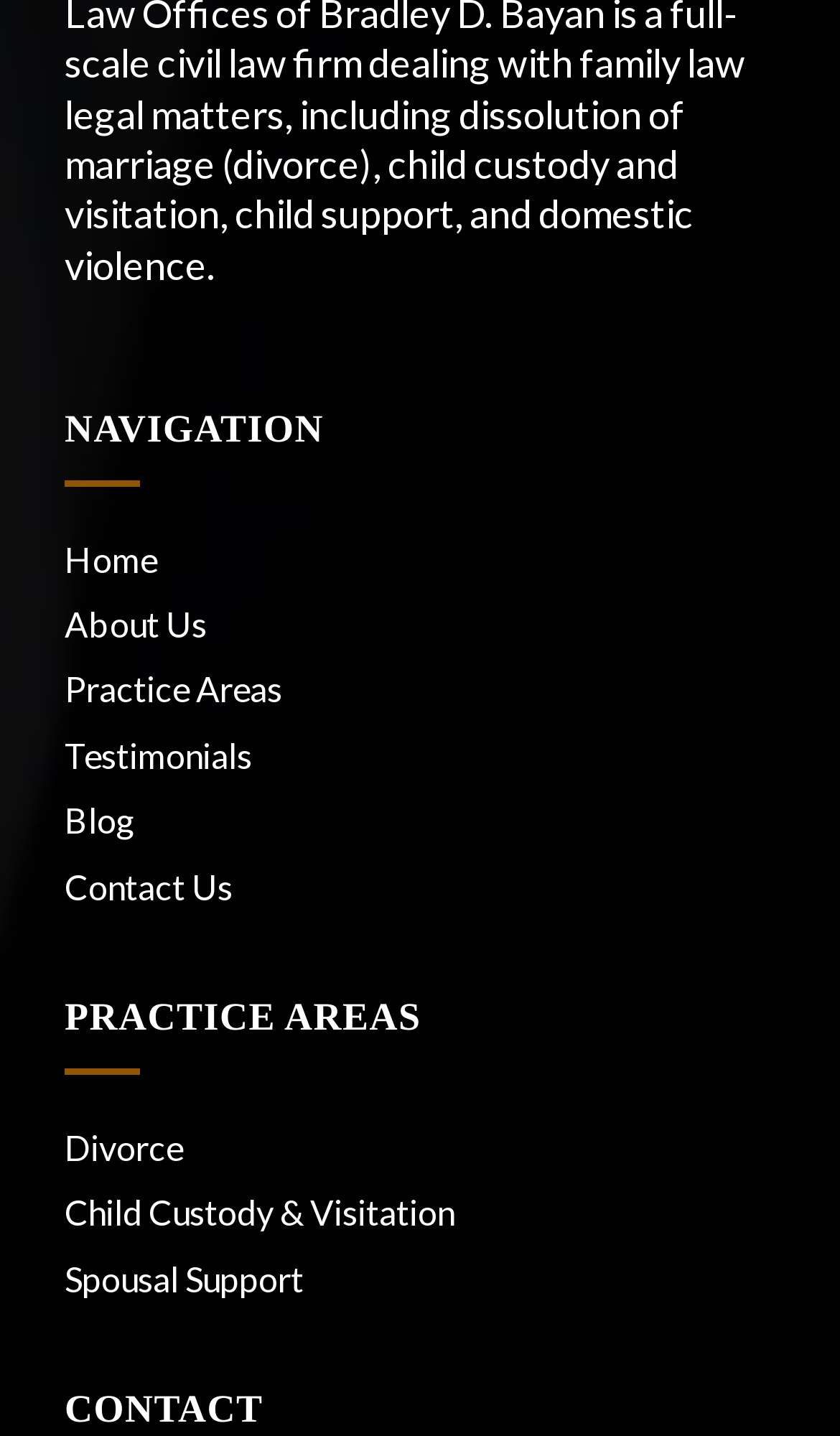From the details in the image, provide a thorough response to the question: How many practice areas are listed?

Under the 'PRACTICE AREAS' heading, I found three links: 'Divorce', 'Child Custody & Visitation', and 'Spousal Support'. These are likely the practice areas listed on the webpage.